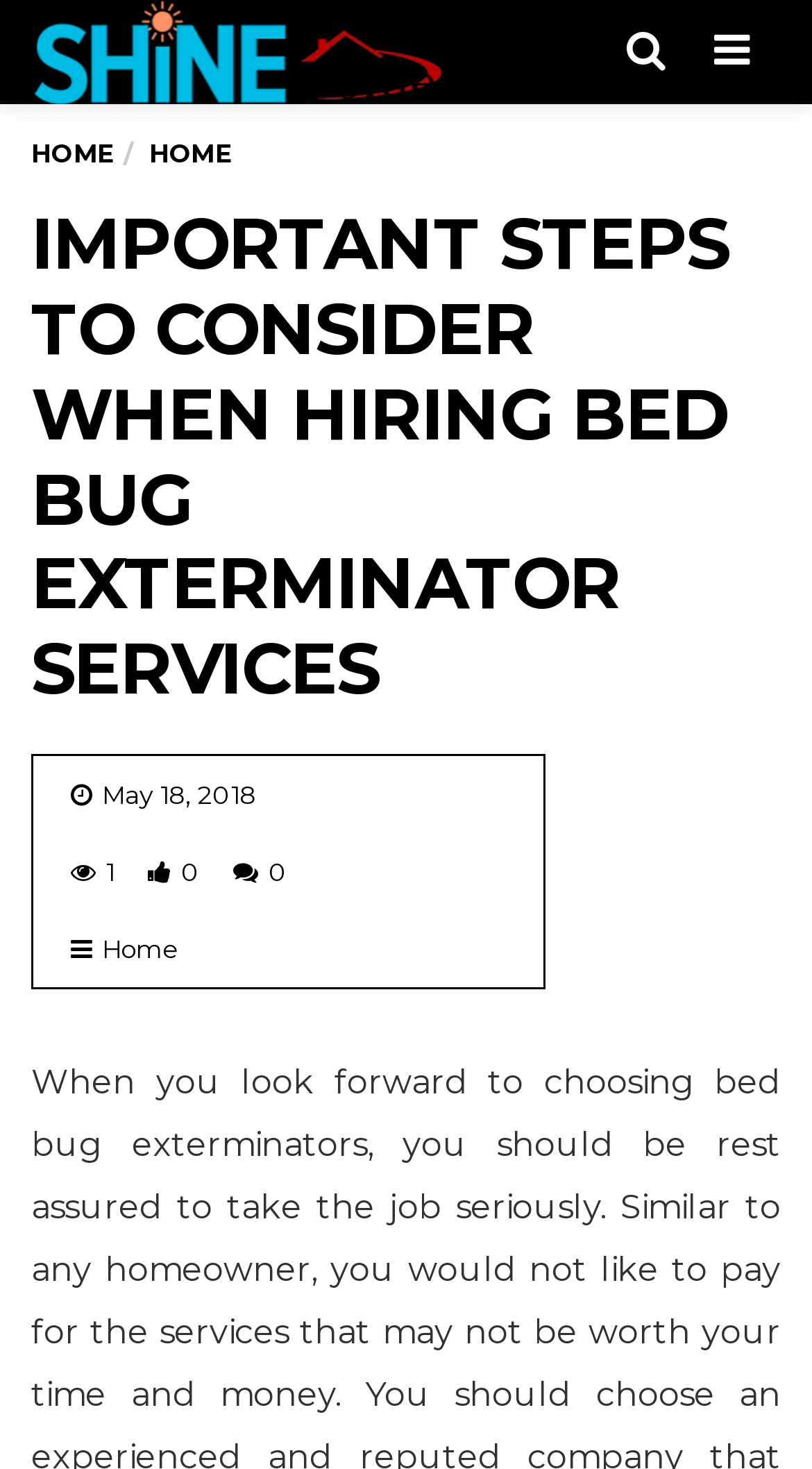Please provide a brief answer to the following inquiry using a single word or phrase:
When was the article published?

May 18, 2018